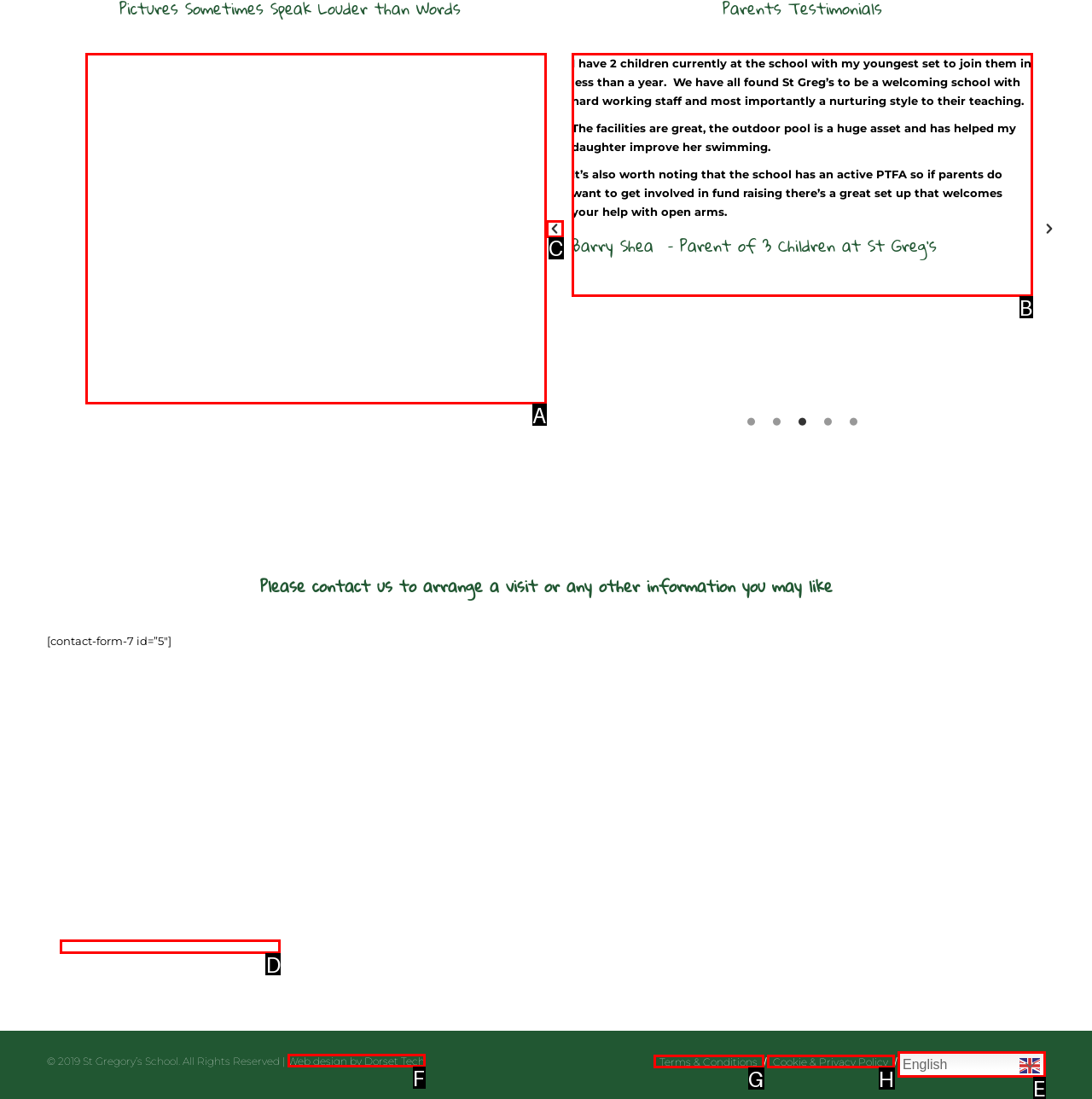Select the letter of the option that should be clicked to achieve the specified task: Click the link to contact the office. Respond with just the letter.

D